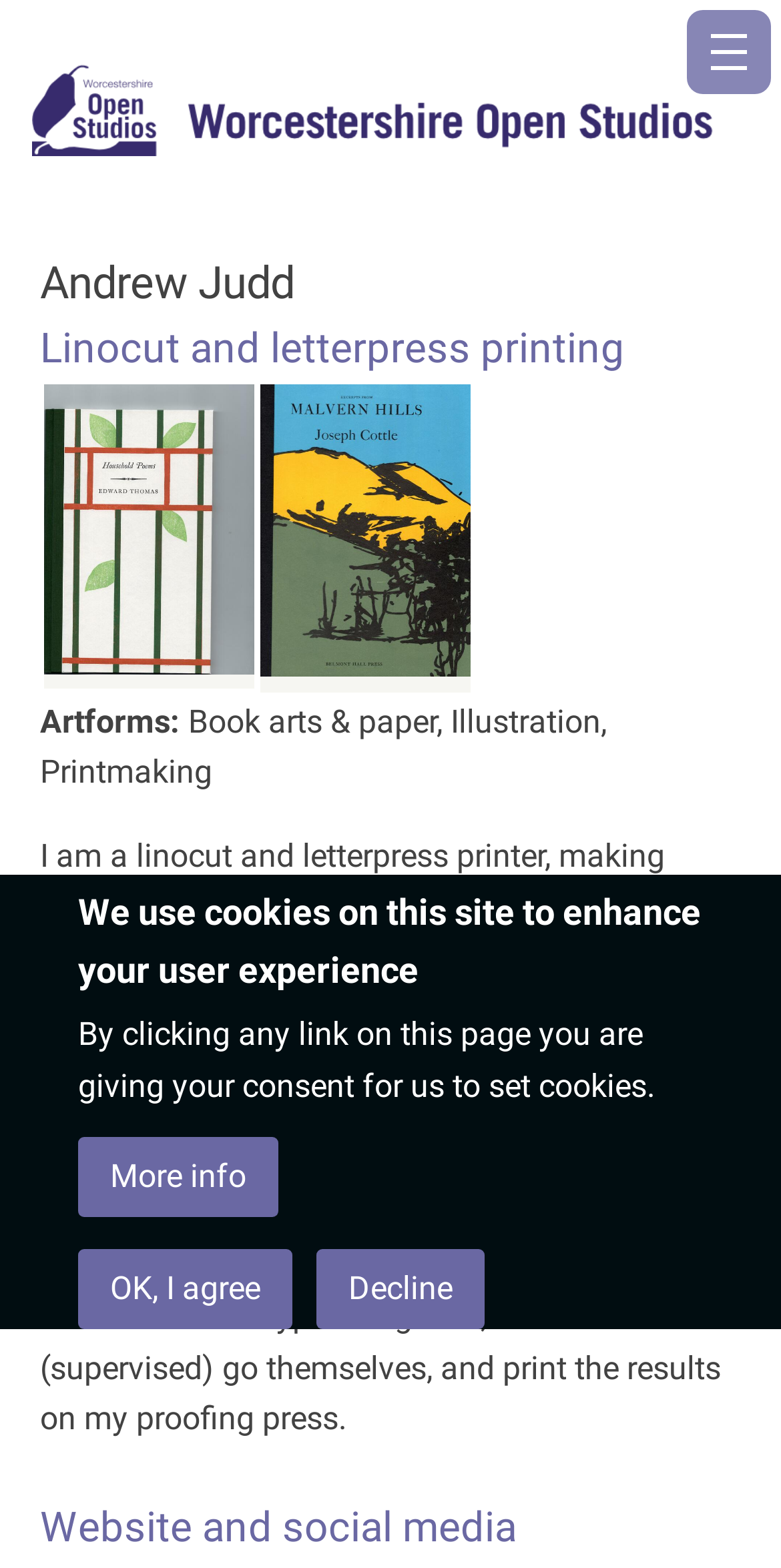Locate the bounding box coordinates of the clickable element to fulfill the following instruction: "Click the Home link". Provide the coordinates as four float numbers between 0 and 1 in the format [left, top, right, bottom].

[0.0, 0.0, 1.0, 0.129]